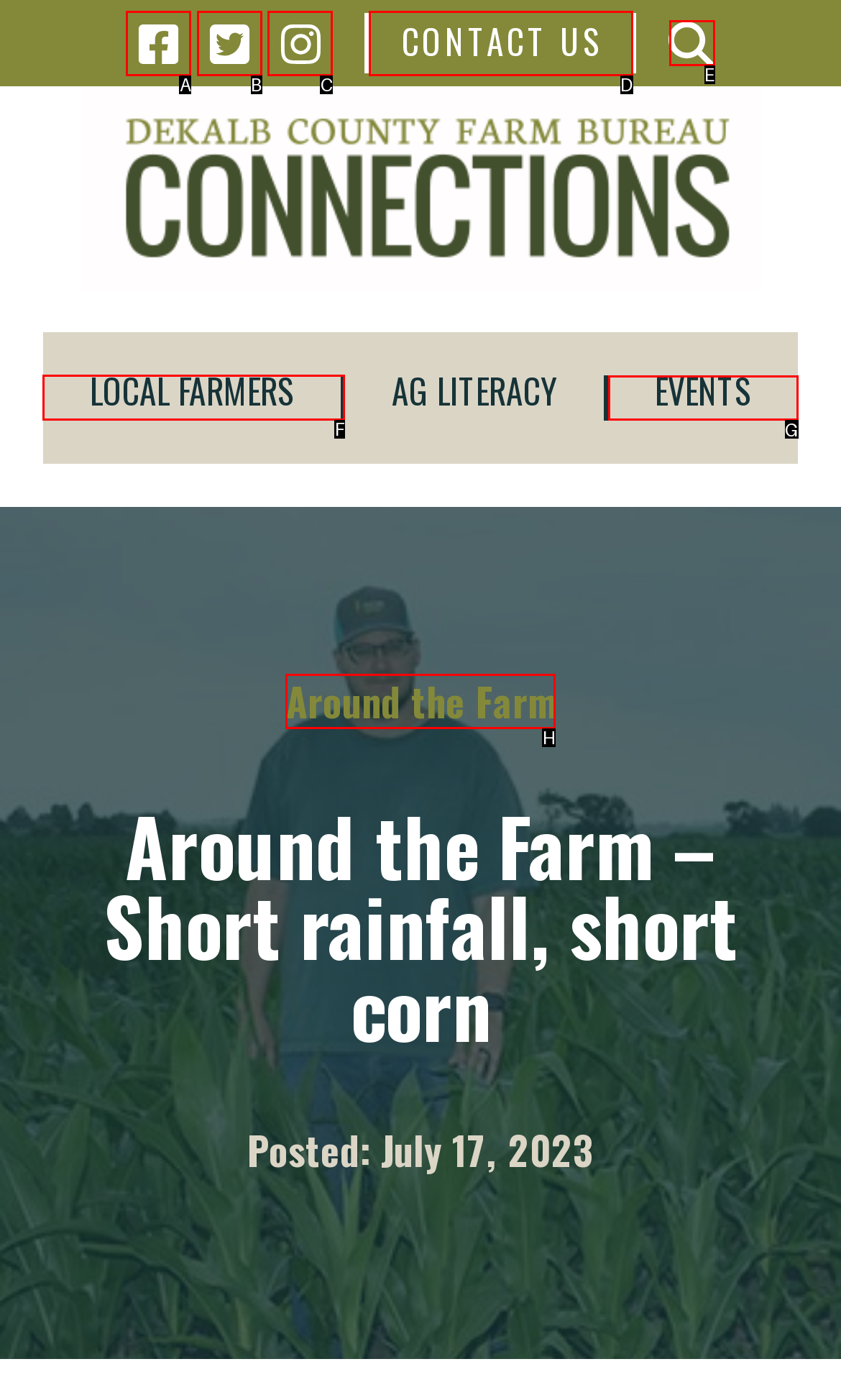From the given choices, which option should you click to complete this task: go to LOCAL FARMERS page? Answer with the letter of the correct option.

F